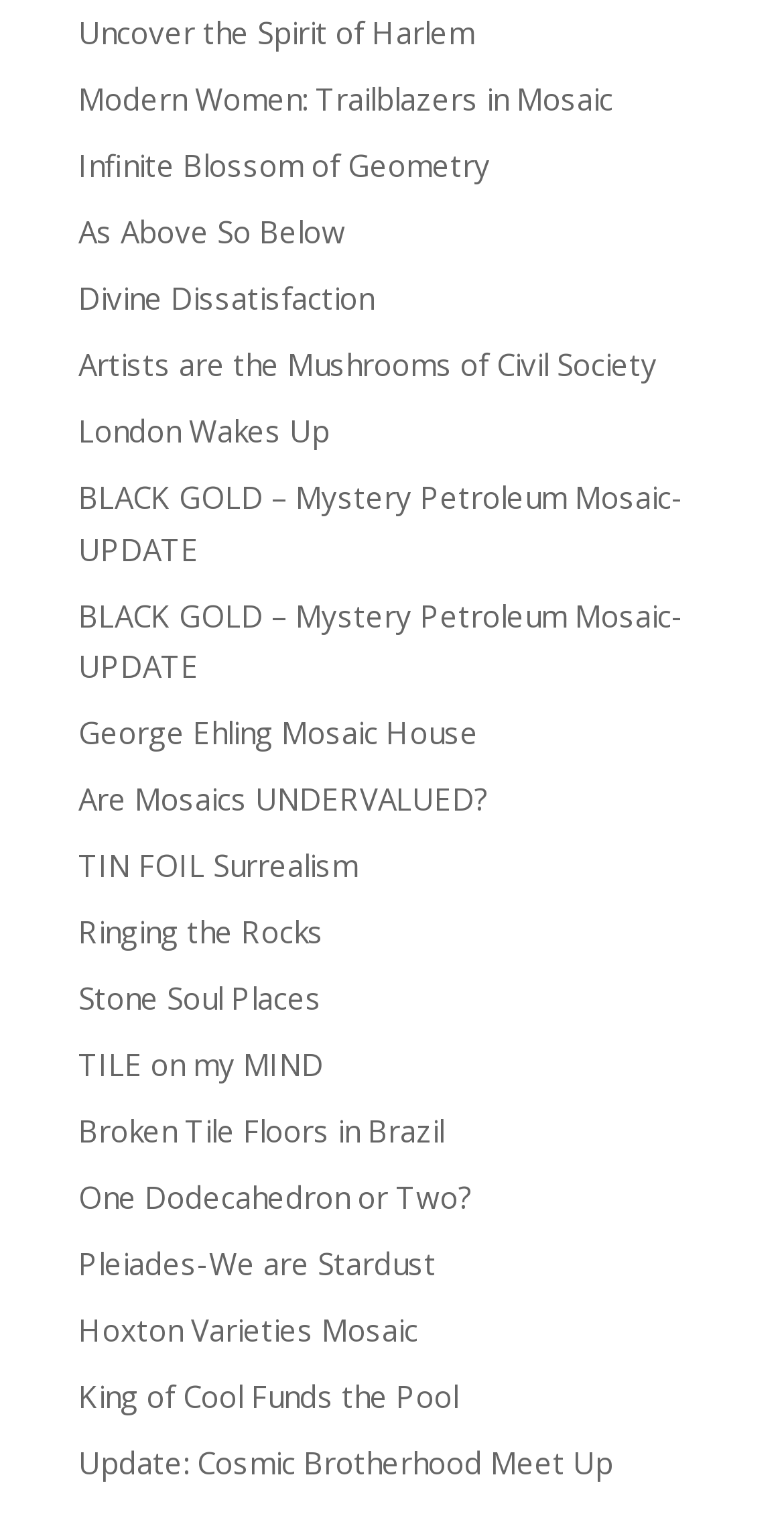Please specify the bounding box coordinates of the area that should be clicked to accomplish the following instruction: "Learn about Modern Women: Trailblazers in Mosaic". The coordinates should consist of four float numbers between 0 and 1, i.e., [left, top, right, bottom].

[0.1, 0.052, 0.782, 0.078]